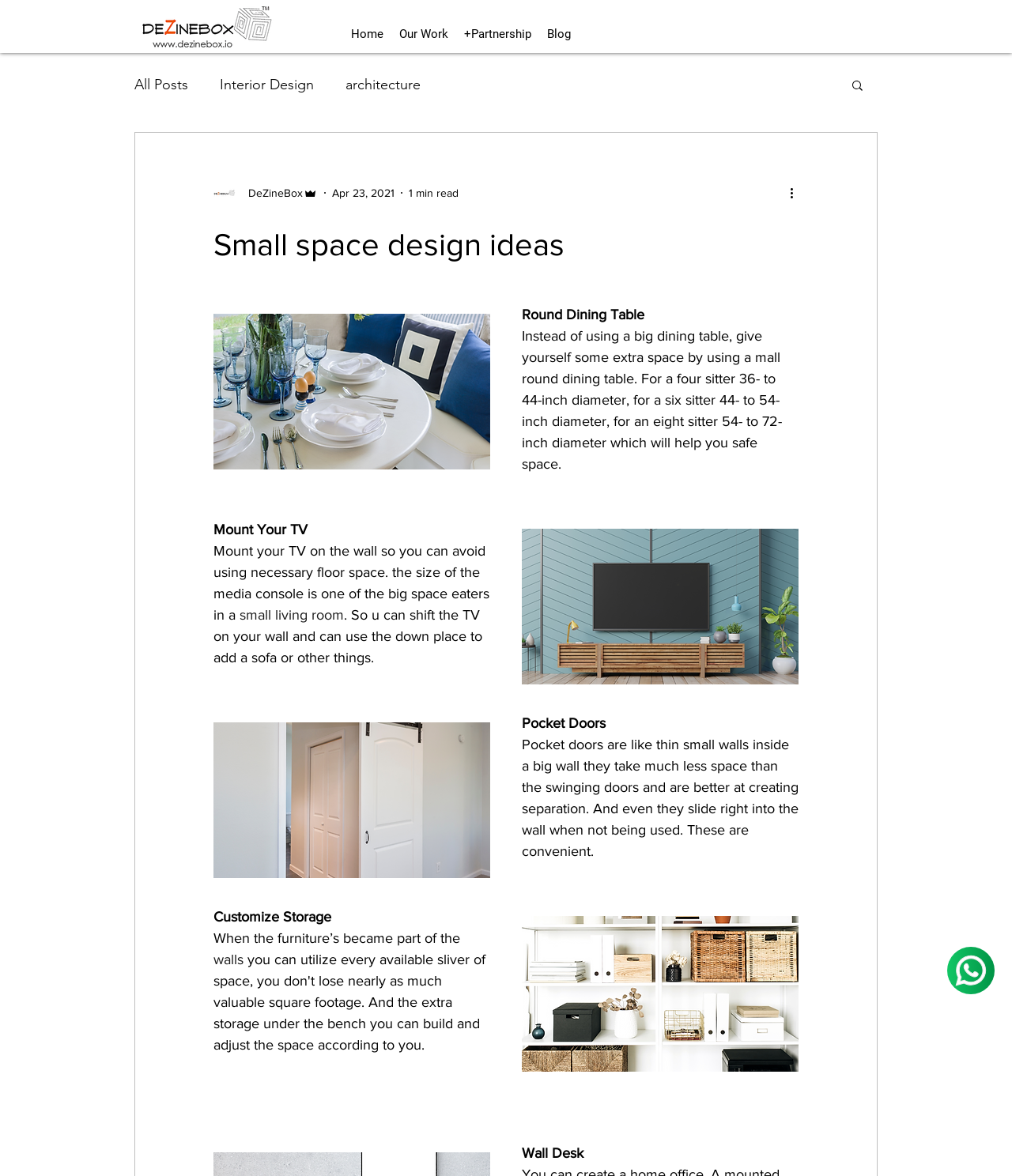Specify the bounding box coordinates of the area to click in order to execute this command: 'Search for something'. The coordinates should consist of four float numbers ranging from 0 to 1, and should be formatted as [left, top, right, bottom].

[0.84, 0.067, 0.855, 0.081]